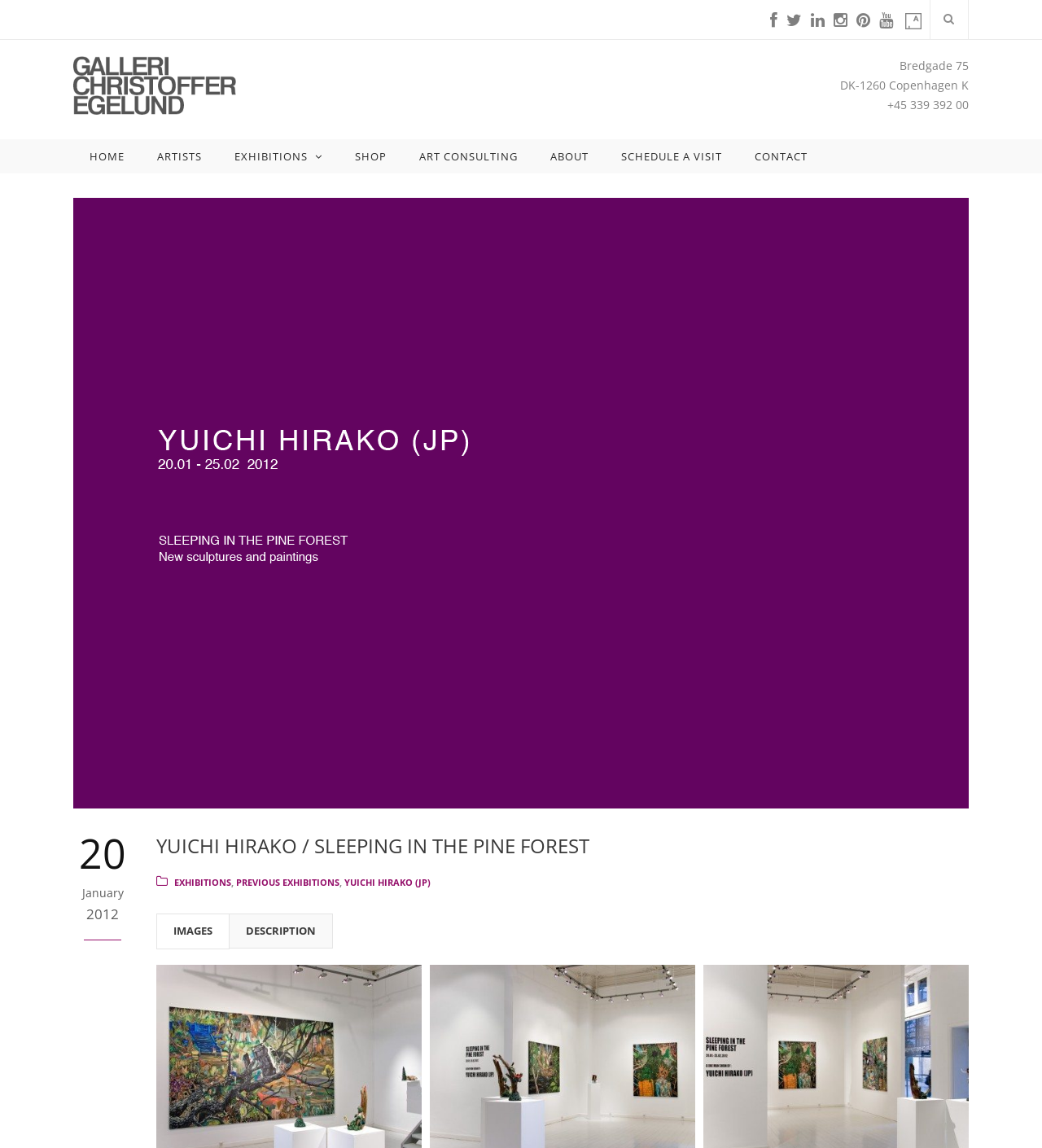Locate the bounding box of the UI element defined by this description: "Shop". The coordinates should be given as four float numbers between 0 and 1, formatted as [left, top, right, bottom].

[0.325, 0.121, 0.387, 0.151]